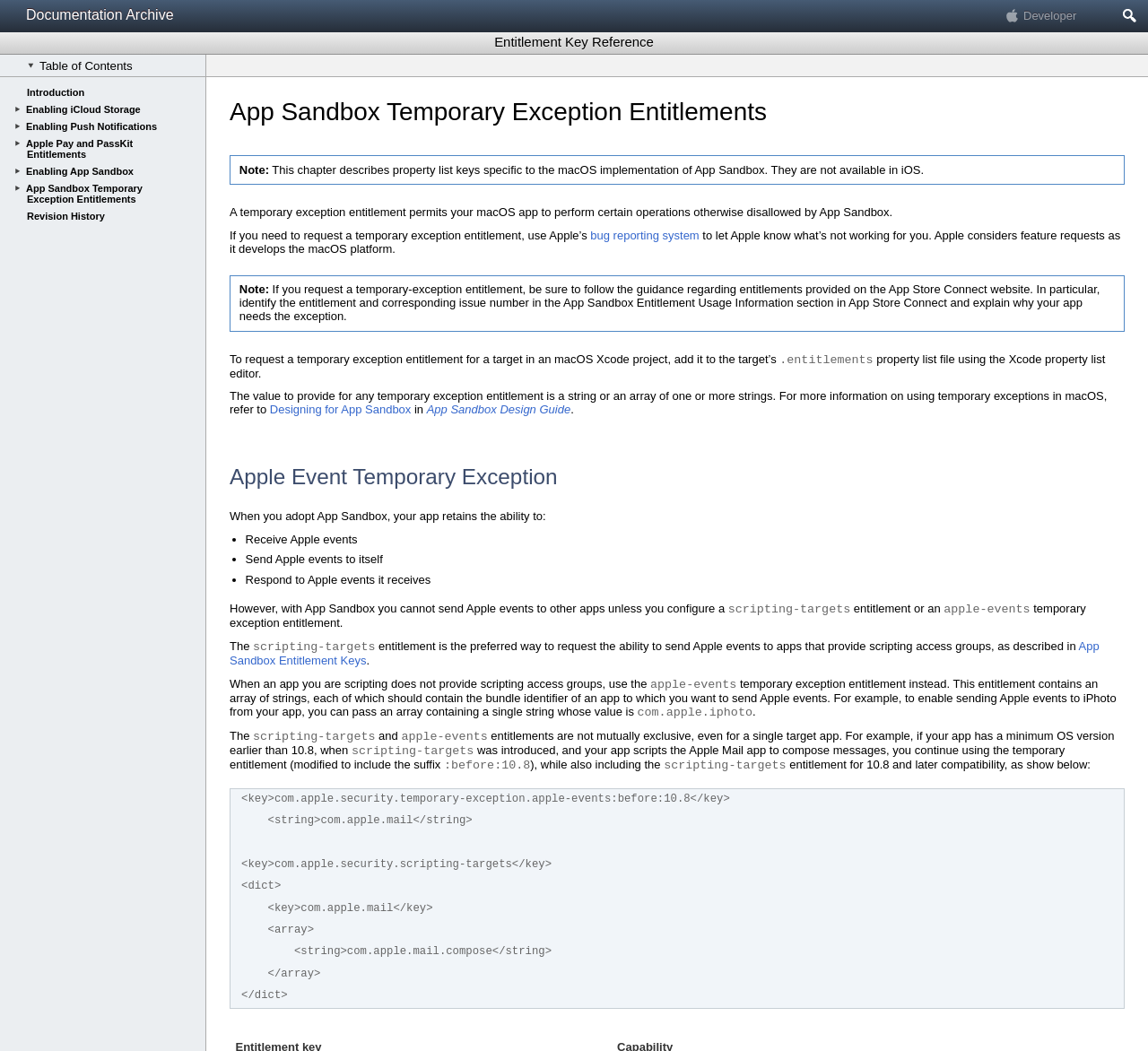Please predict the bounding box coordinates of the element's region where a click is necessary to complete the following instruction: "Search for something". The coordinates should be represented by four float numbers between 0 and 1, i.e., [left, top, right, bottom].

[0.952, 0.0, 1.0, 0.031]